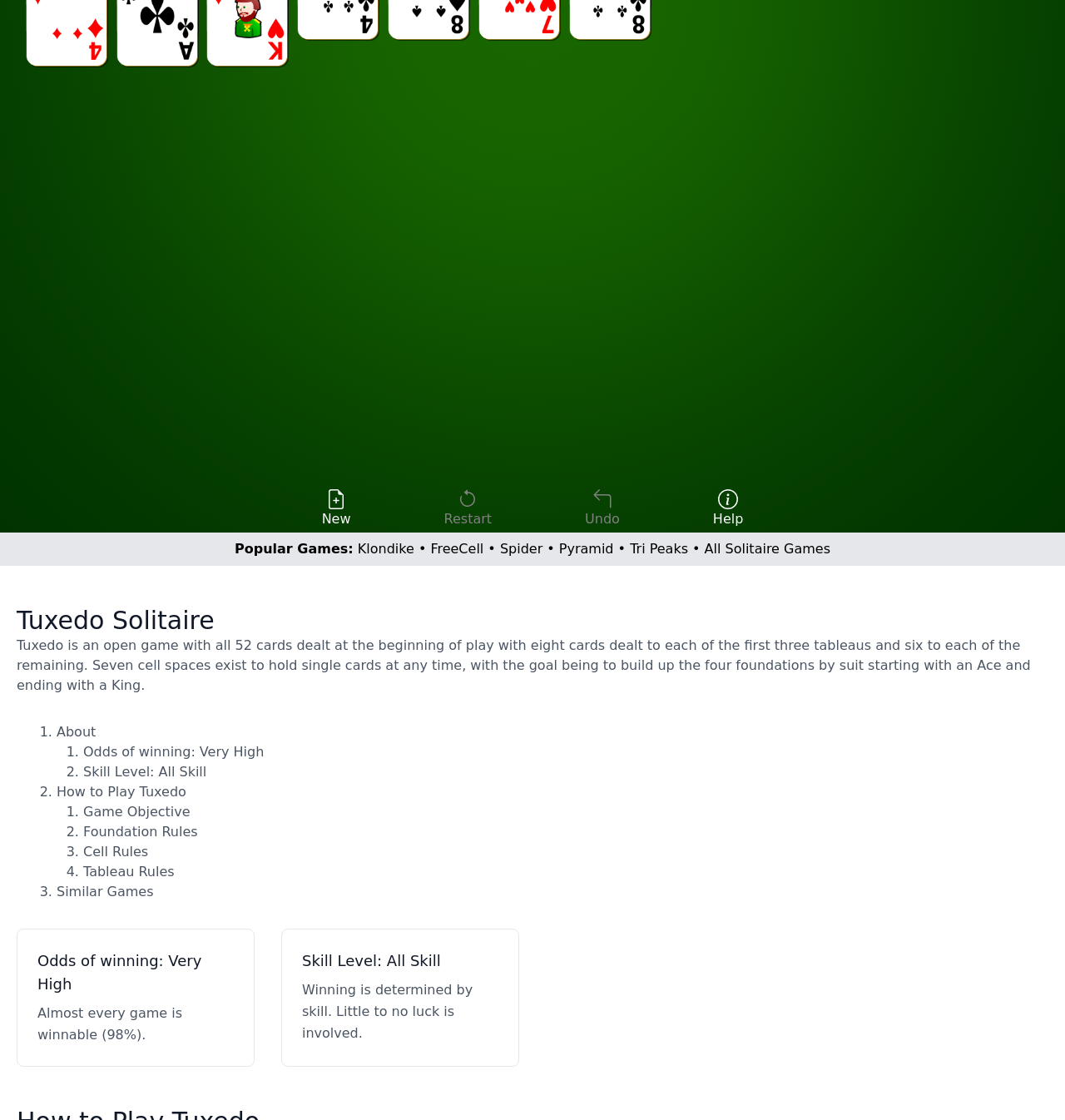Please provide the bounding box coordinates for the UI element as described: "Home". The coordinates must be four floats between 0 and 1, represented as [left, top, right, bottom].

None